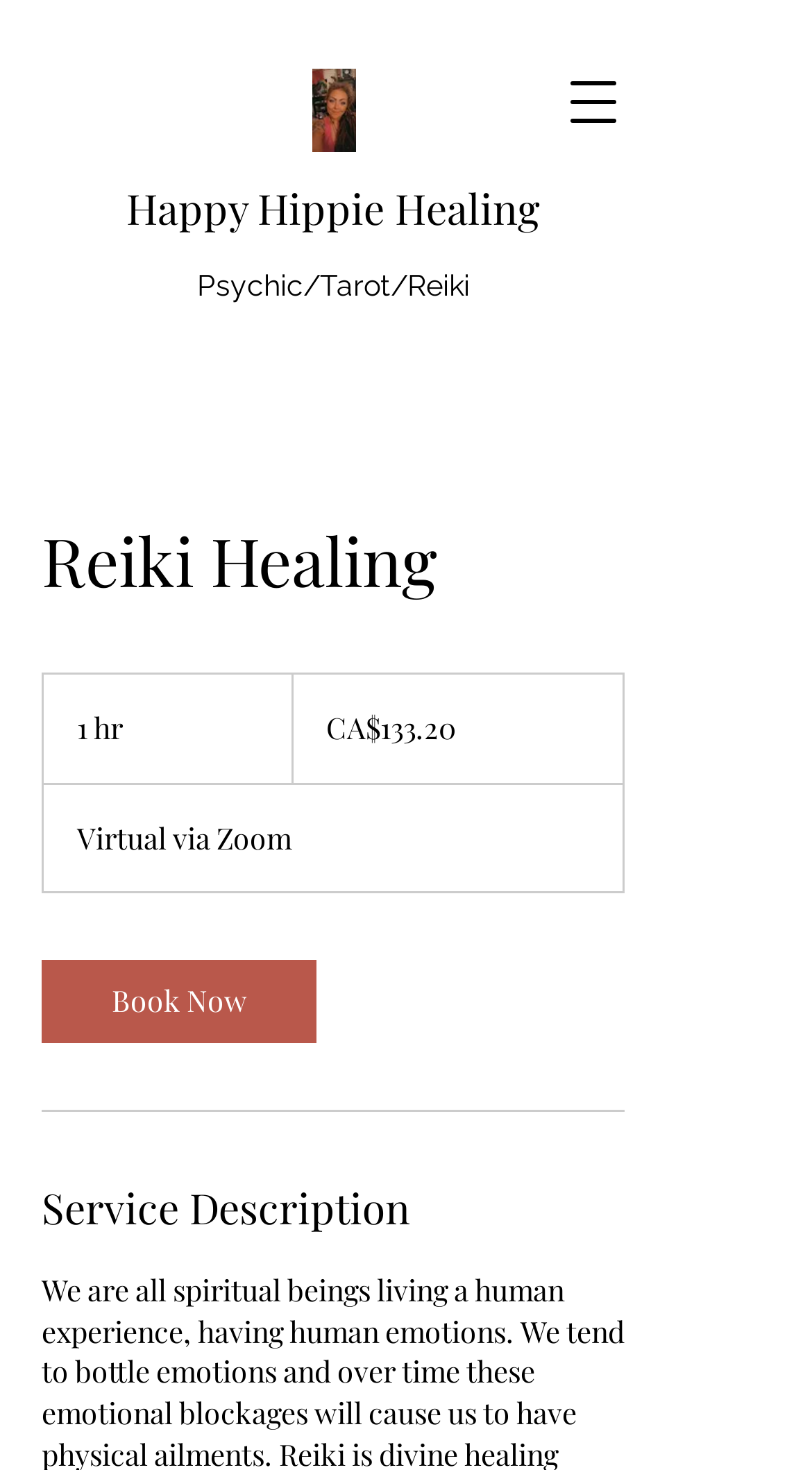From the element description Happy Hippie Healing, predict the bounding box coordinates of the UI element. The coordinates must be specified in the format (top-left x, top-left y, bottom-right x, bottom-right y) and should be within the 0 to 1 range.

[0.155, 0.122, 0.665, 0.16]